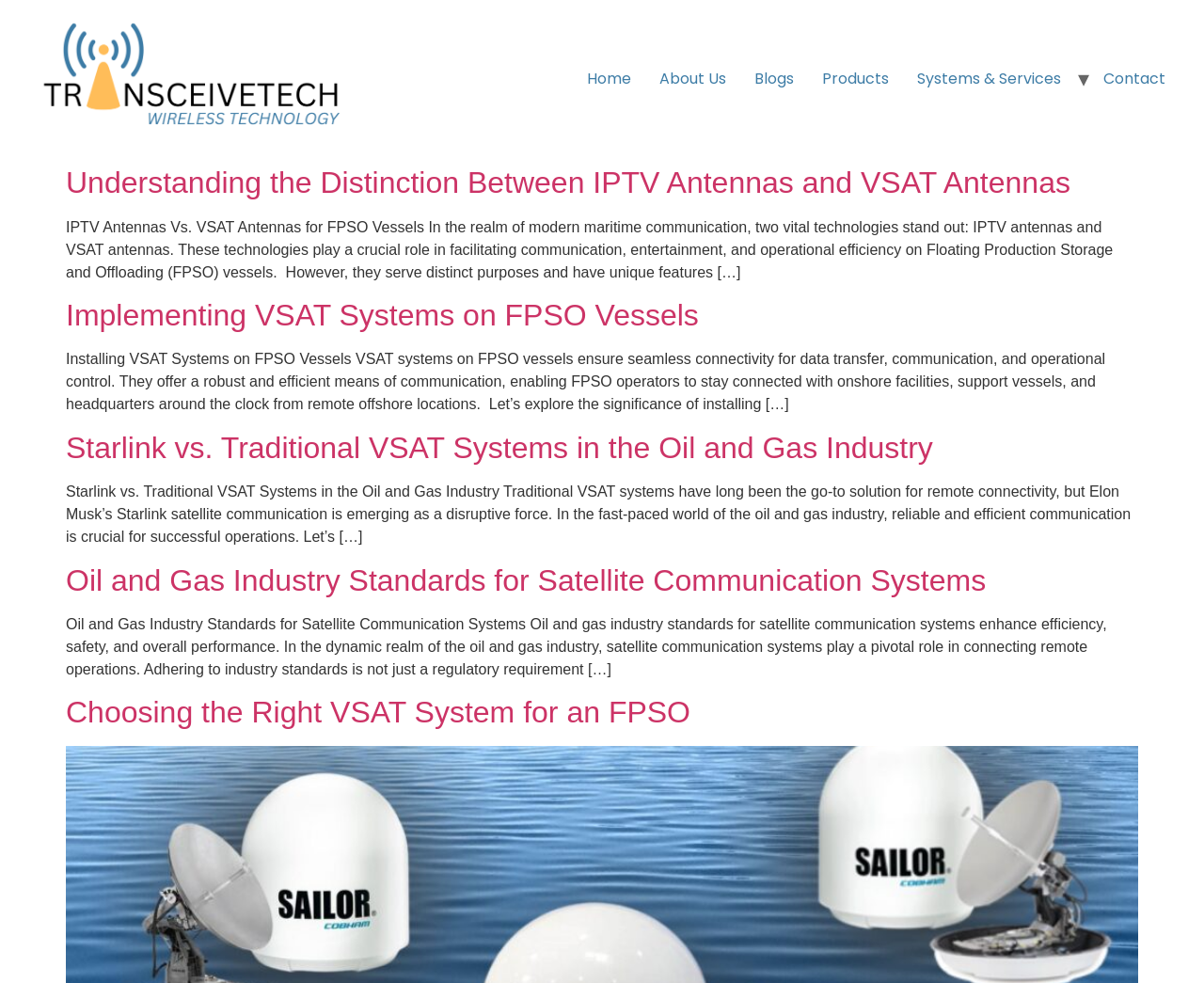Locate the bounding box coordinates of the area to click to fulfill this instruction: "Learn about Implementing VSAT Systems on FPSO Vessels". The bounding box should be presented as four float numbers between 0 and 1, in the order [left, top, right, bottom].

[0.055, 0.303, 0.58, 0.338]